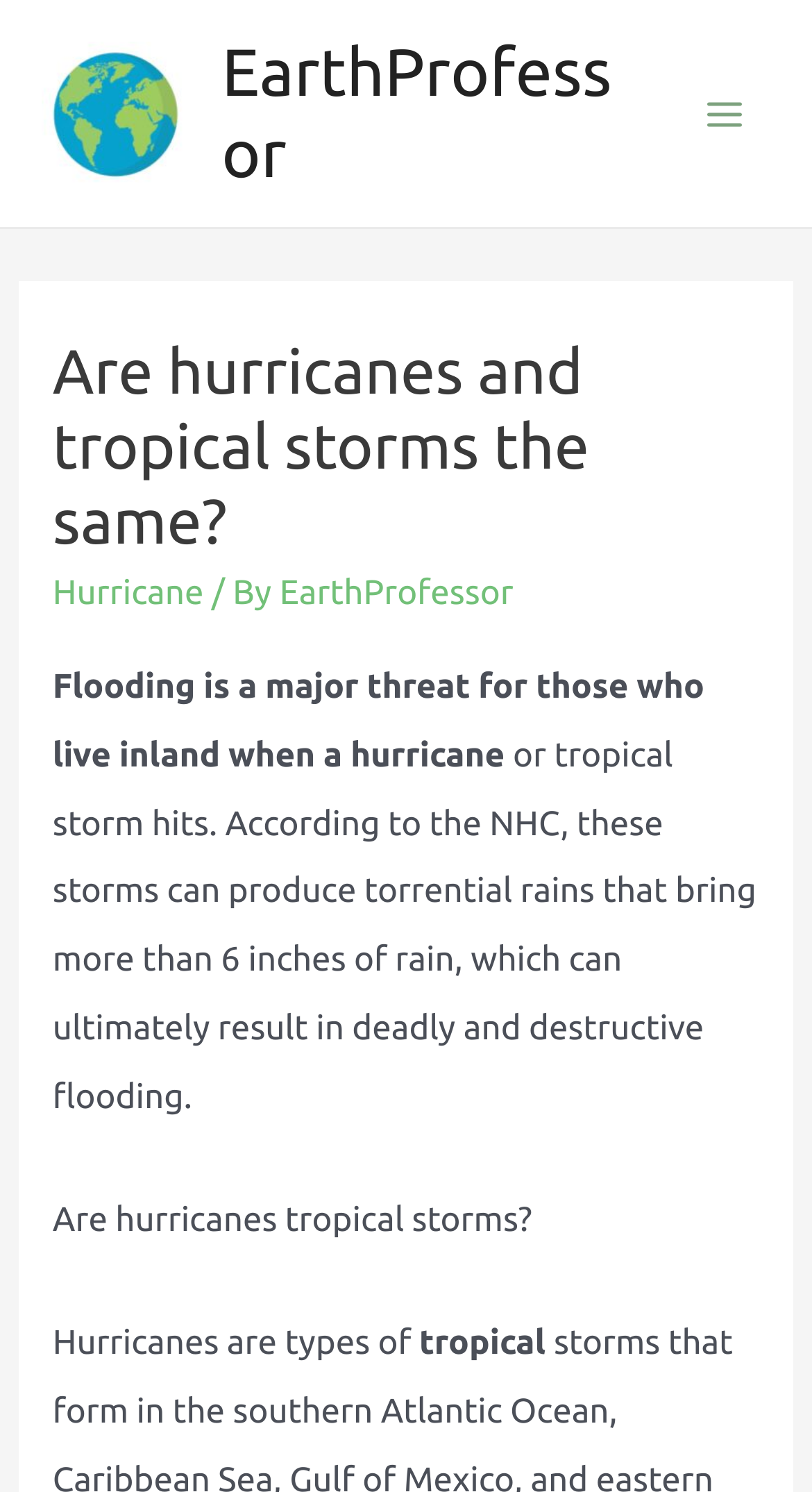Can you find and generate the webpage's heading?

Are hurricanes and tropical storms the same?